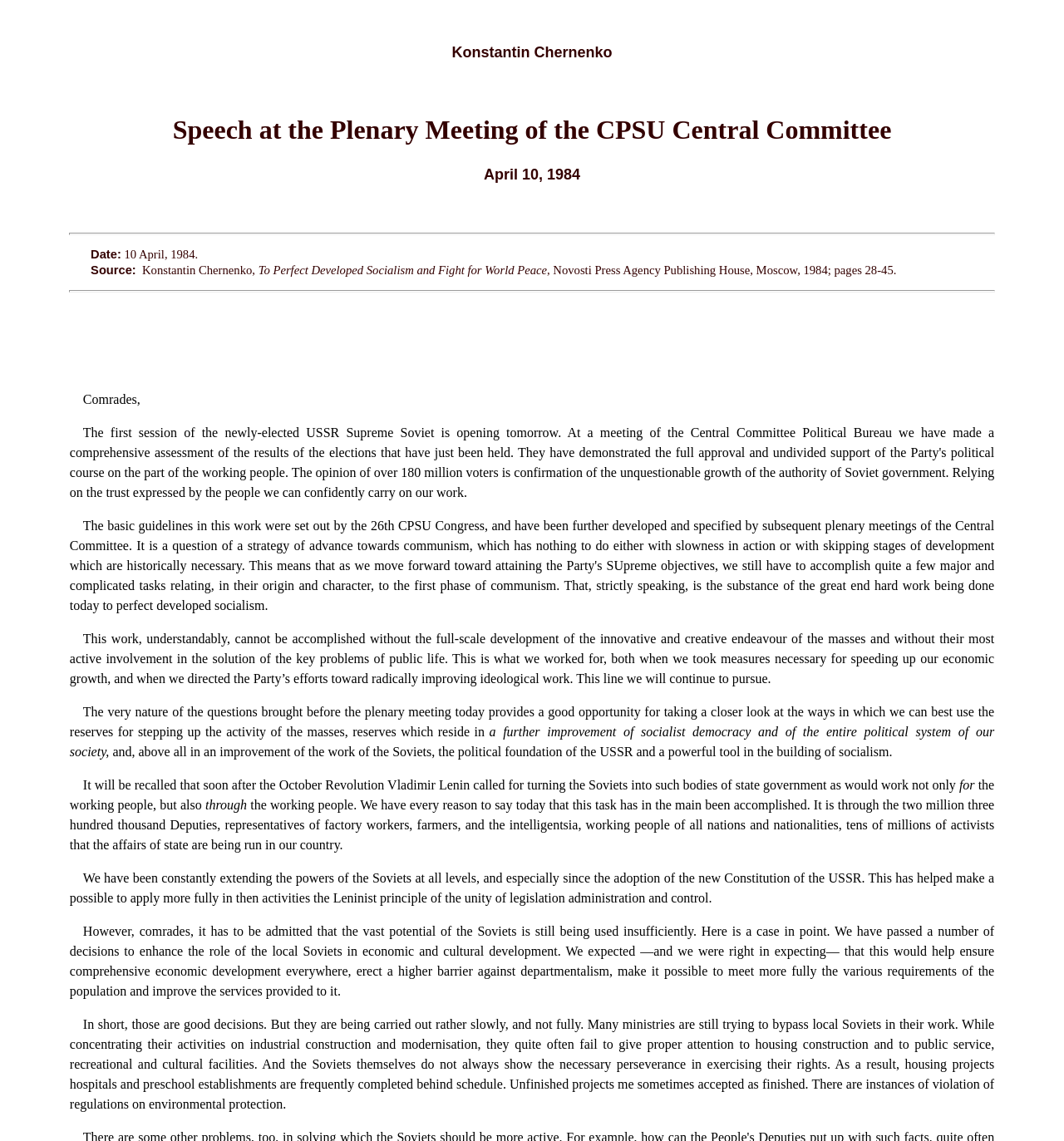Generate the text of the webpage's primary heading.

Speech at the Plenary Meeting of the CPSU Central Committee